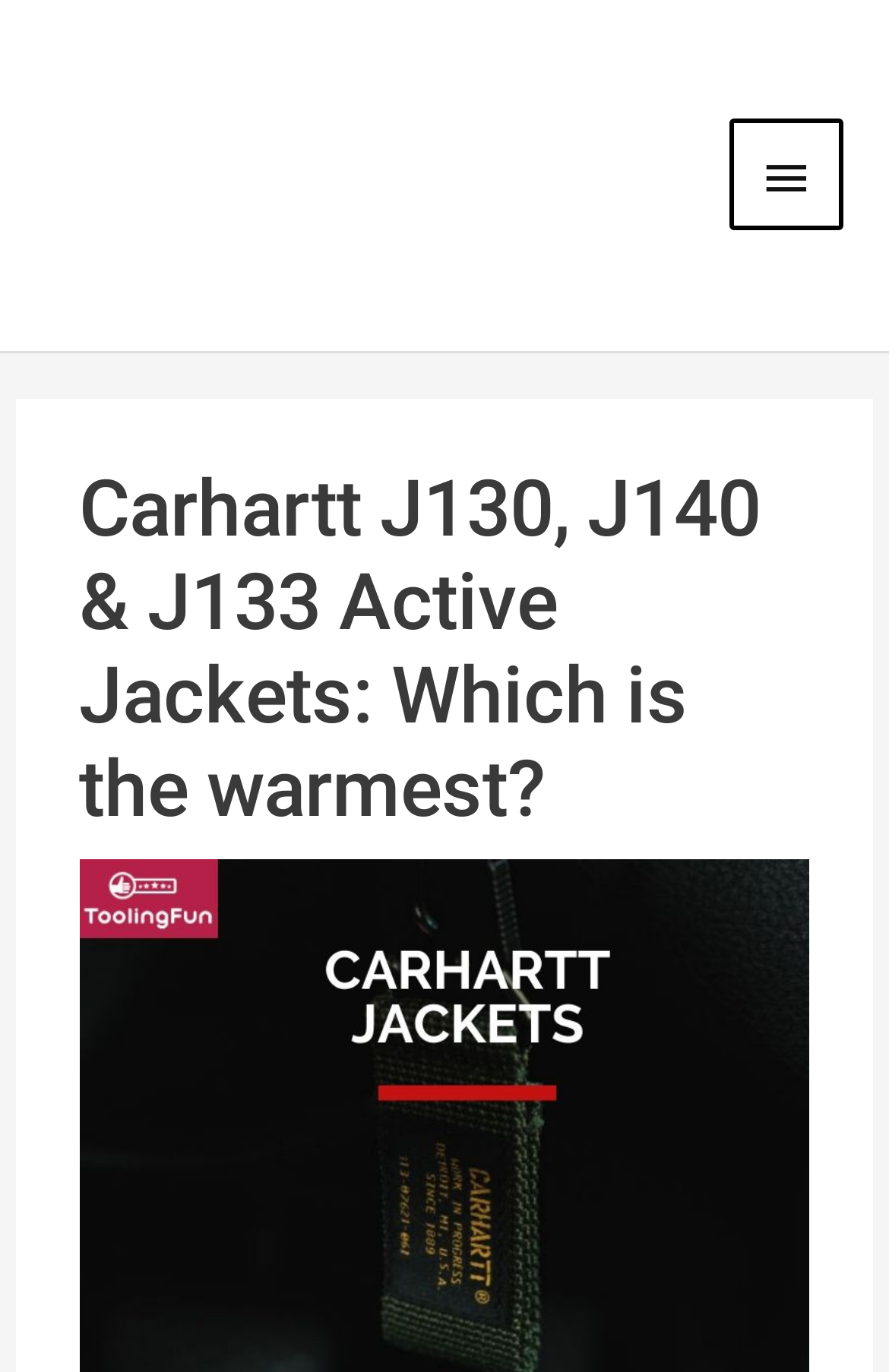Identify the first-level heading on the webpage and generate its text content.

Carhartt J130, J140 & J133 Active Jackets: Which is the warmest?